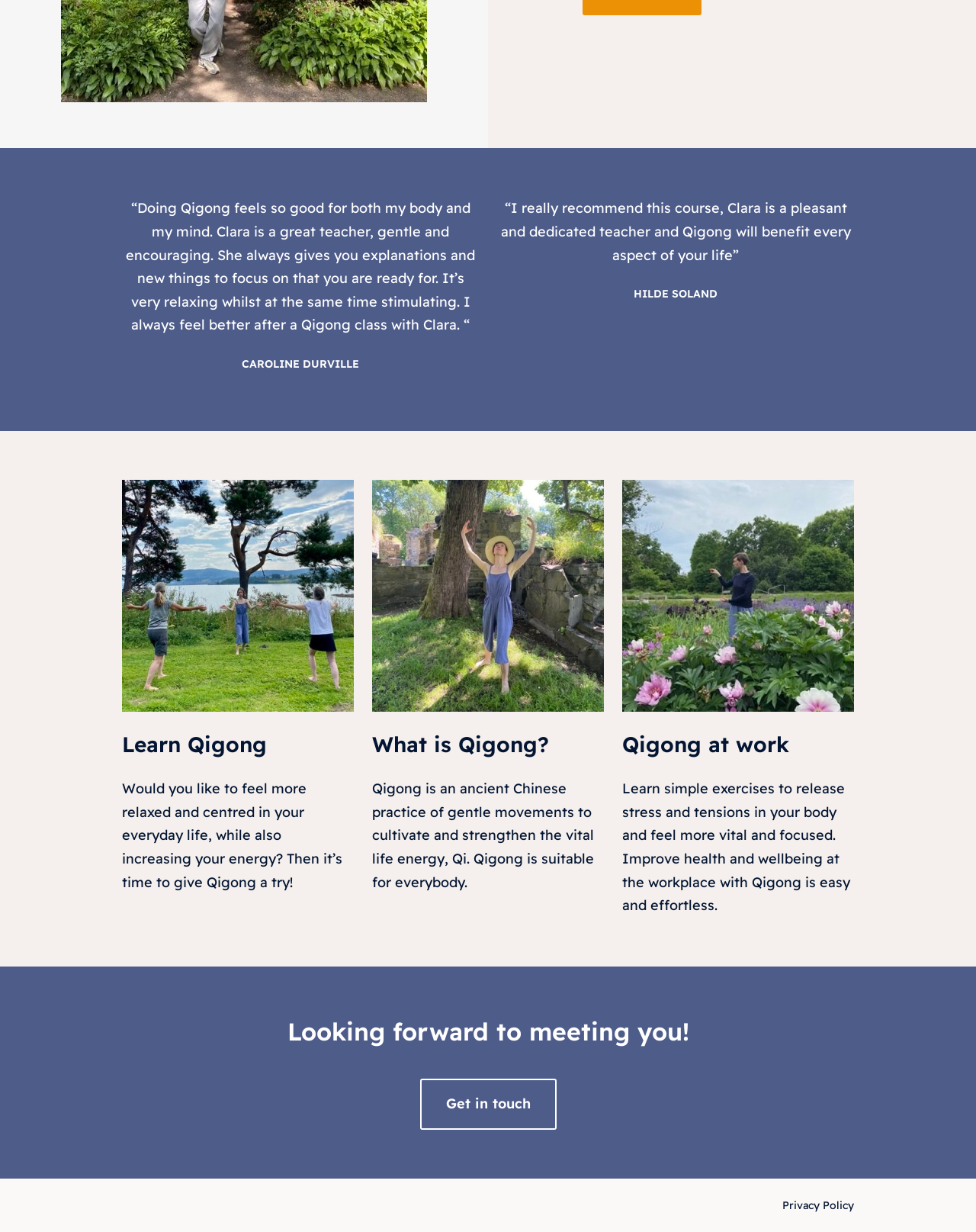Identify the bounding box coordinates of the section that should be clicked to achieve the task described: "Check the footer navigation".

[0.802, 0.971, 0.875, 0.985]